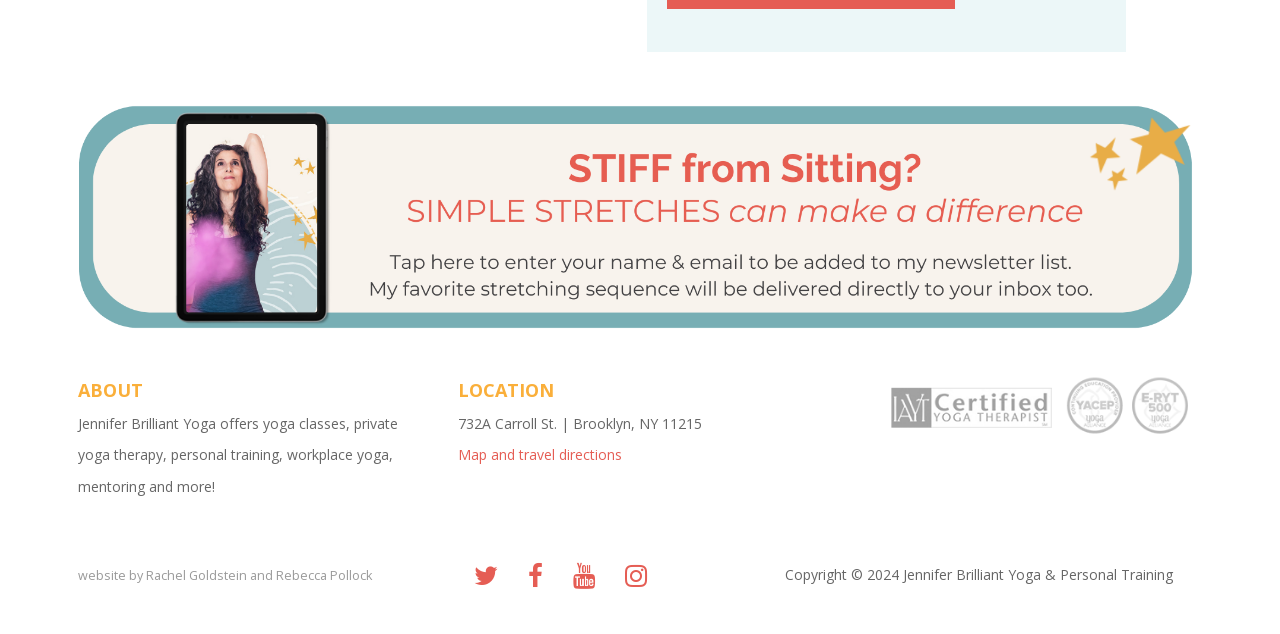Analyze the image and deliver a detailed answer to the question: What is the name of the yoga therapist?

The name of the yoga therapist can be found in the StaticText element with the text 'Jennifer Brilliant Yoga offers yoga classes, private yoga therapy, personal training, workplace yoga, mentoring and more!' which is located at the top of the webpage.